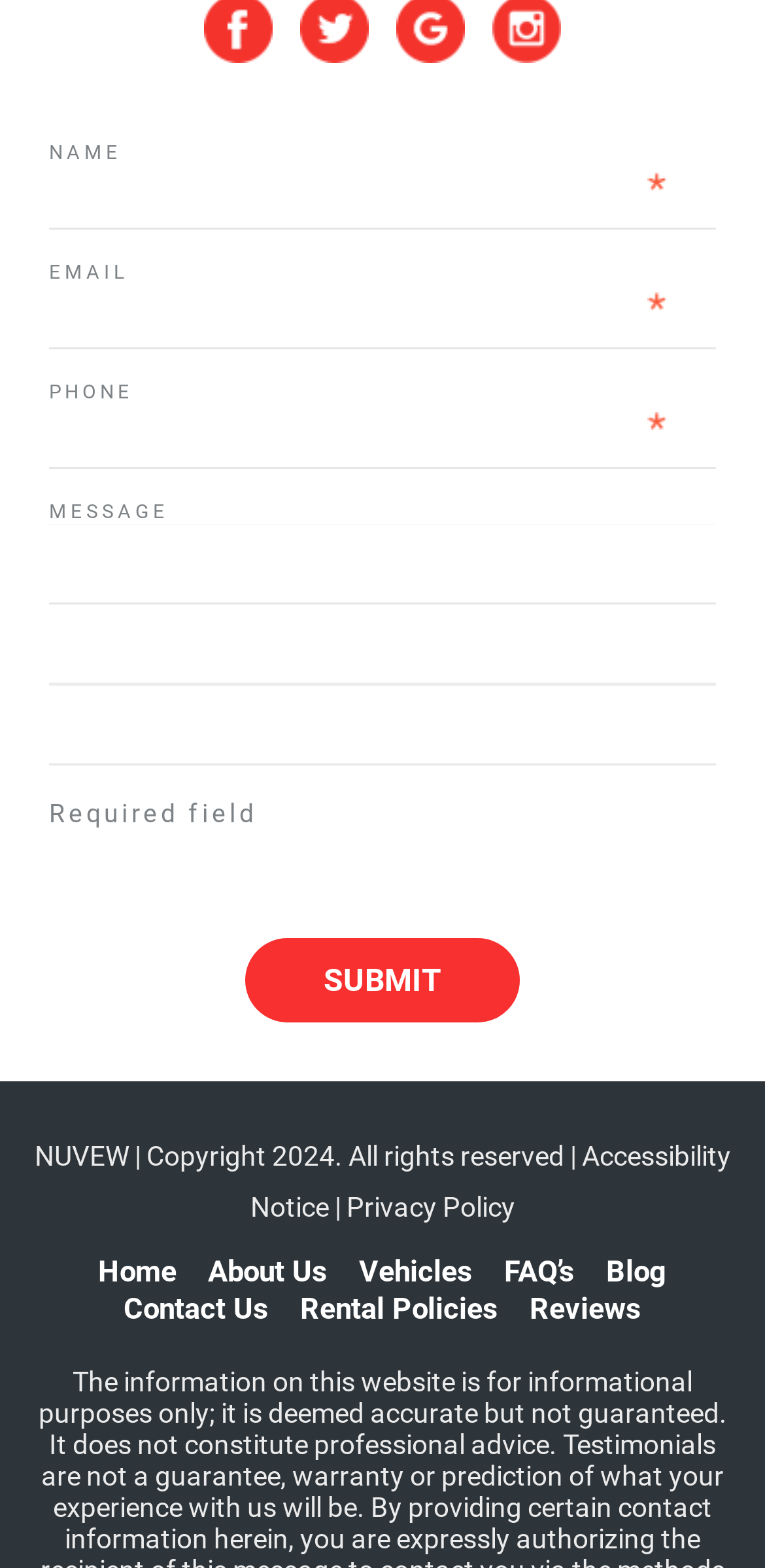Please give a concise answer to this question using a single word or phrase: 
What is the label of the first input field?

NAME